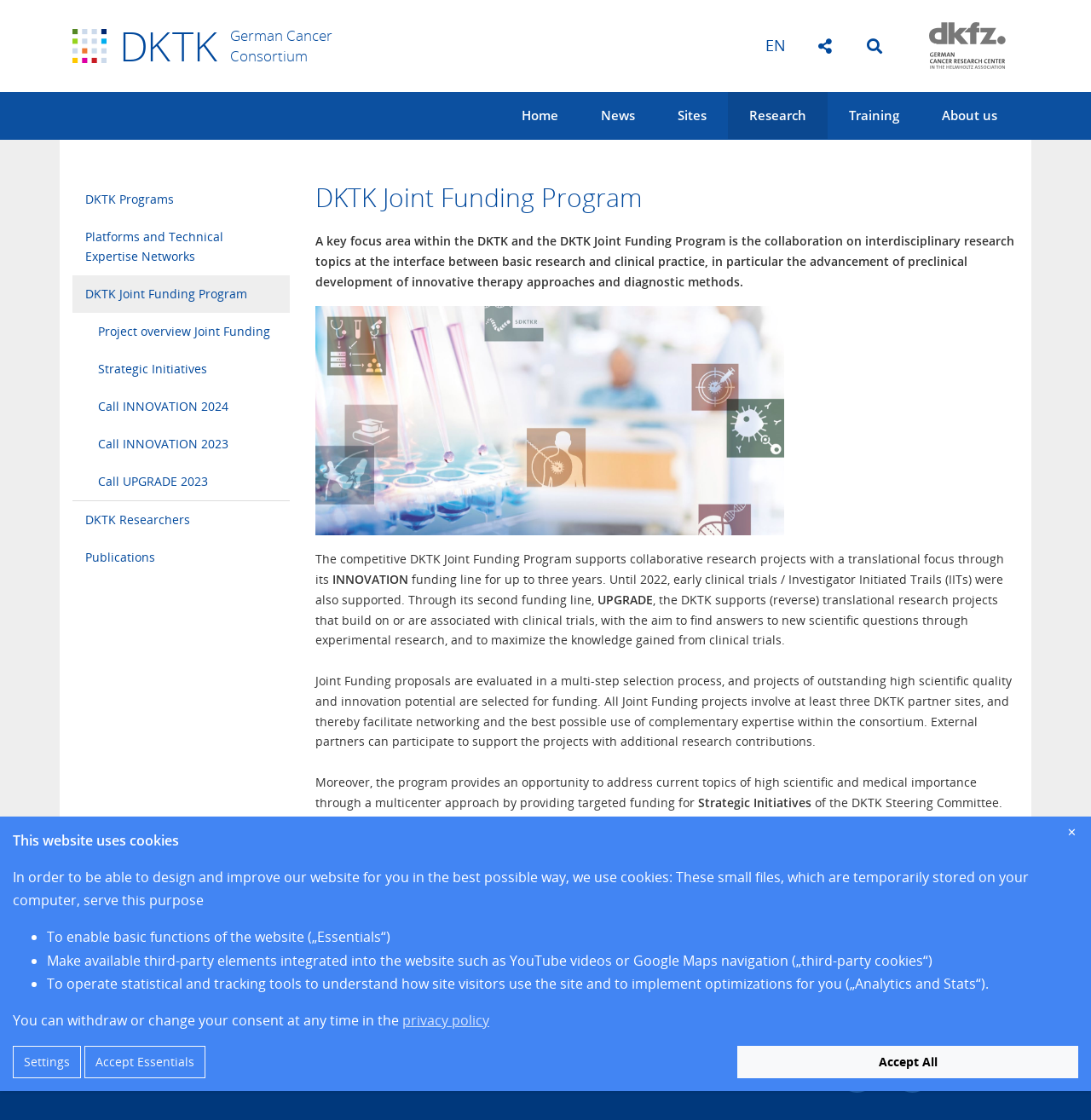Respond concisely with one word or phrase to the following query:
What is the purpose of the Strategic Initiatives?

To address current topics of high scientific and medical importance